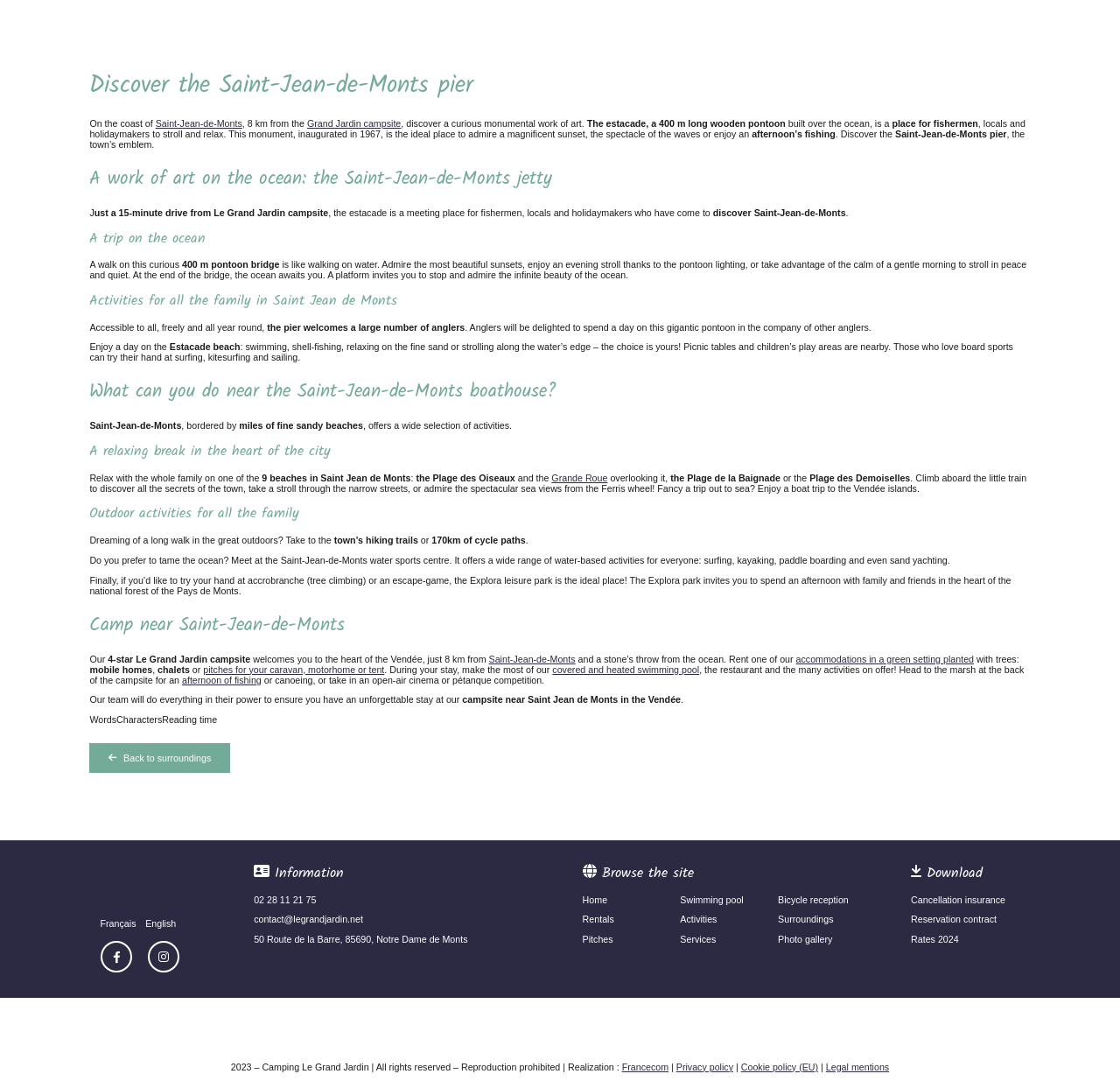Kindly determine the bounding box coordinates of the area that needs to be clicked to fulfill this instruction: "Read about the estacade, a 400 m long wooden pontoon".

[0.524, 0.109, 0.701, 0.119]